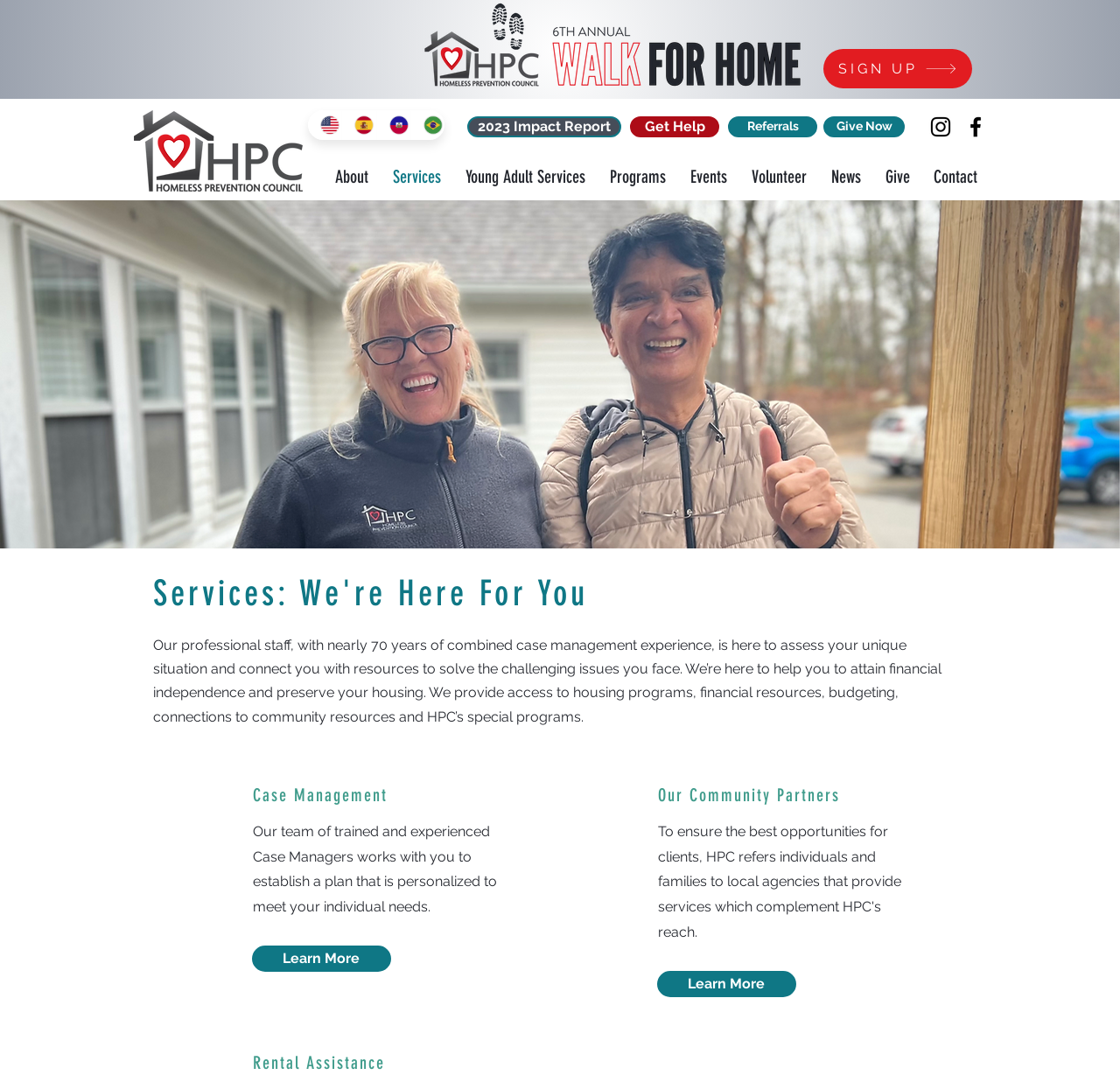Please specify the bounding box coordinates of the clickable region to carry out the following instruction: "Select the 'Spanish' language option". The coordinates should be four float numbers between 0 and 1, in the format [left, top, right, bottom].

[0.305, 0.103, 0.336, 0.13]